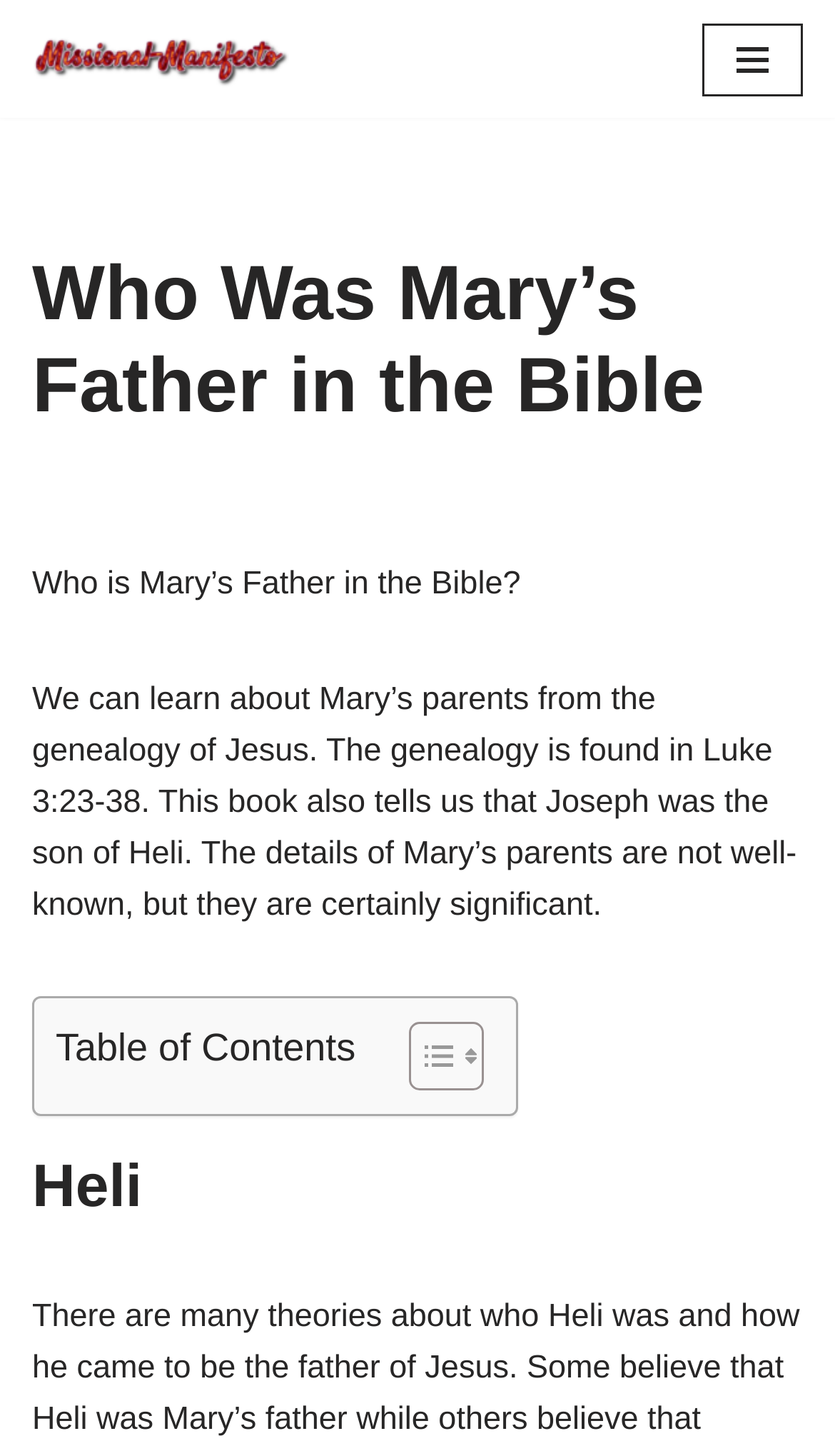Determine the heading of the webpage and extract its text content.

Who Was Mary’s Father in the Bible